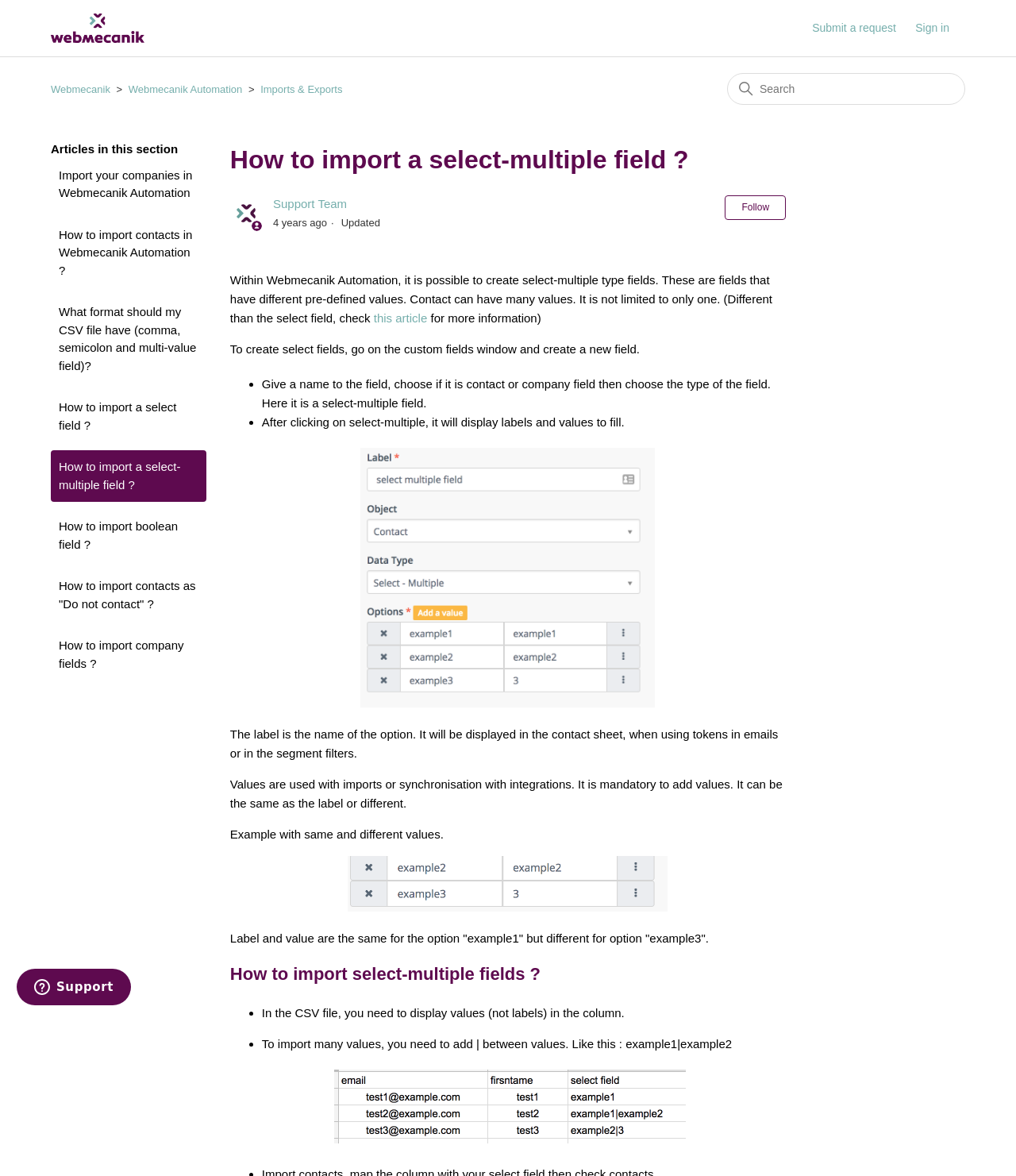How do you separate multiple values in a CSV file? From the image, respond with a single word or brief phrase.

with |